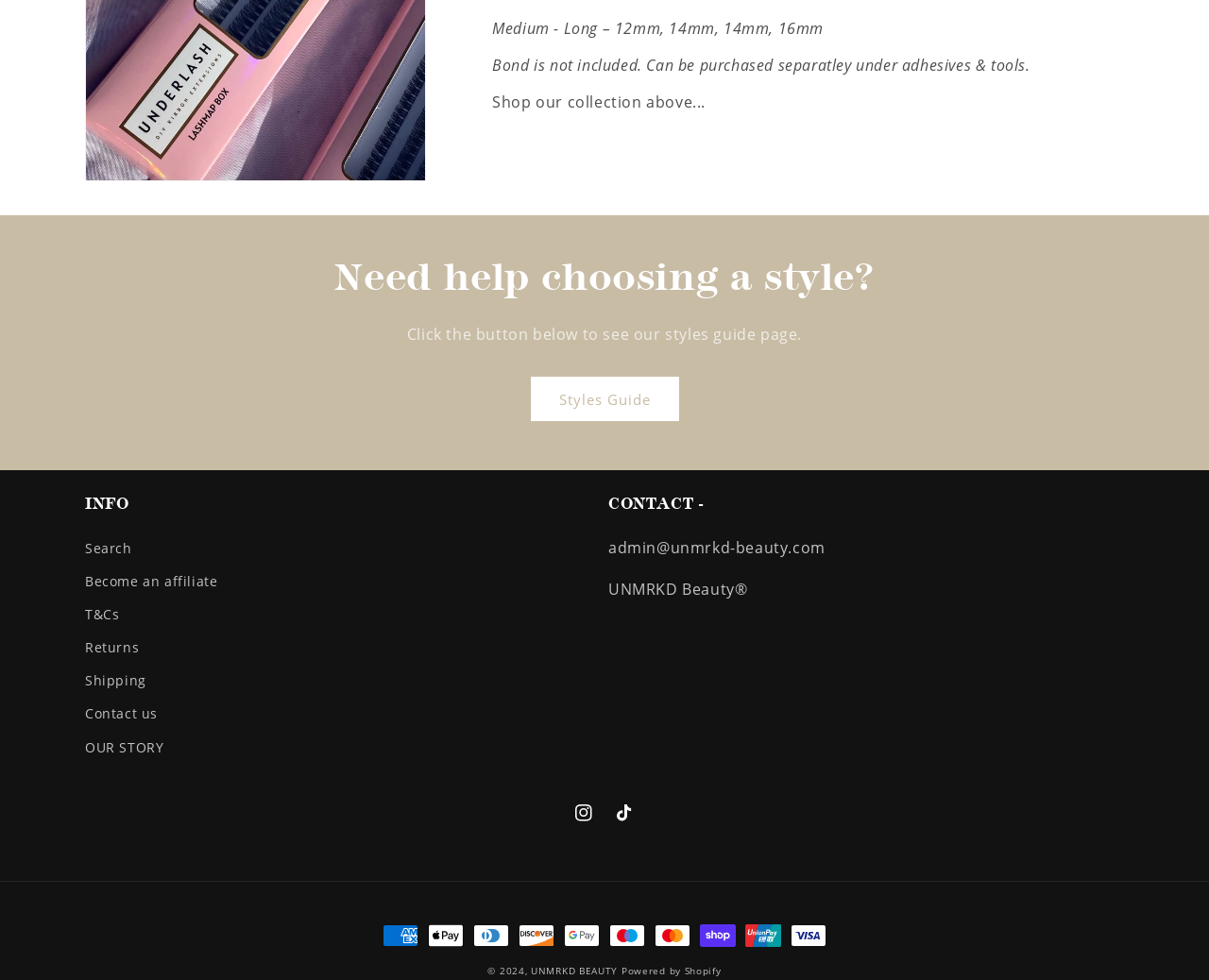Using the provided description Search, find the bounding box coordinates for the UI element. Provide the coordinates in (top-left x, top-left y, bottom-right x, bottom-right y) format, ensuring all values are between 0 and 1.

[0.07, 0.547, 0.109, 0.576]